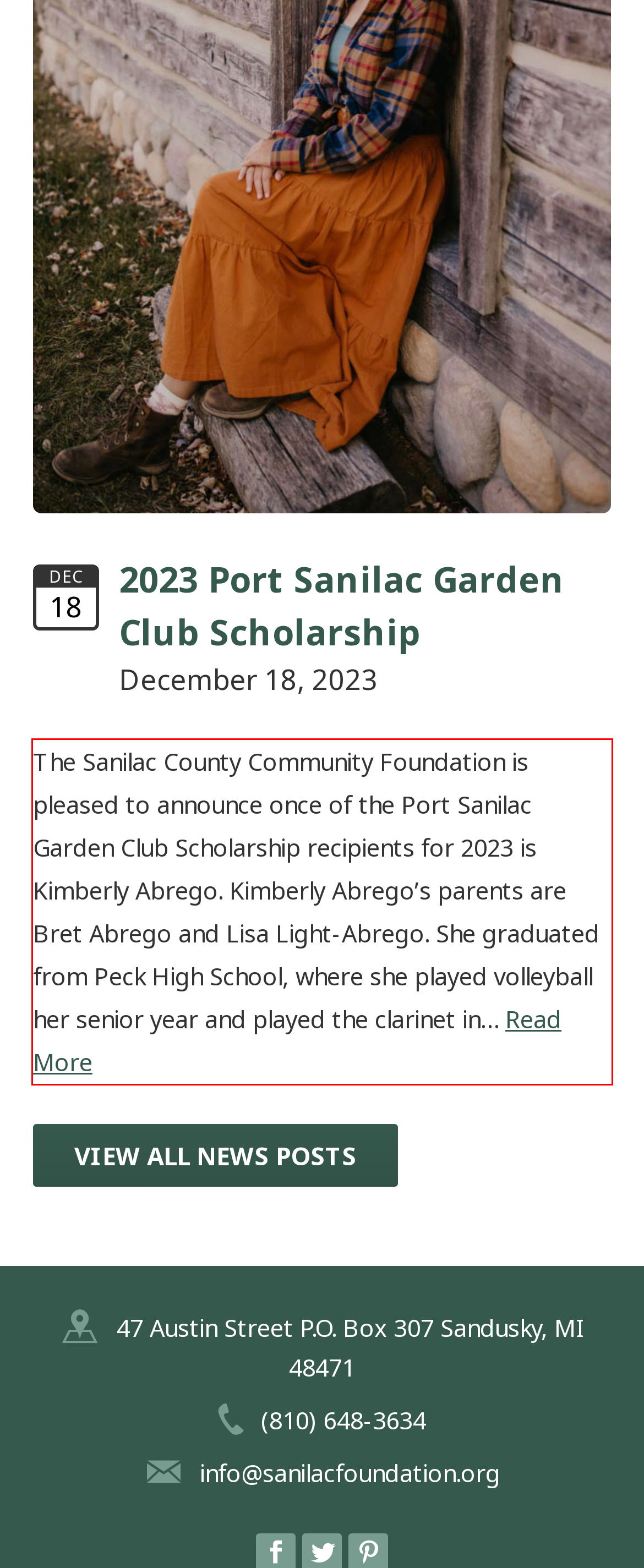You have a webpage screenshot with a red rectangle surrounding a UI element. Extract the text content from within this red bounding box.

The Sanilac County Community Foundation is pleased to announce once of the Port Sanilac Garden Club Scholarship recipients for 2023 is Kimberly Abrego. Kimberly Abrego’s parents are Bret Abrego and Lisa Light-Abrego. She graduated from Peck High School, where she played volleyball her senior year and played the clarinet in… Read More